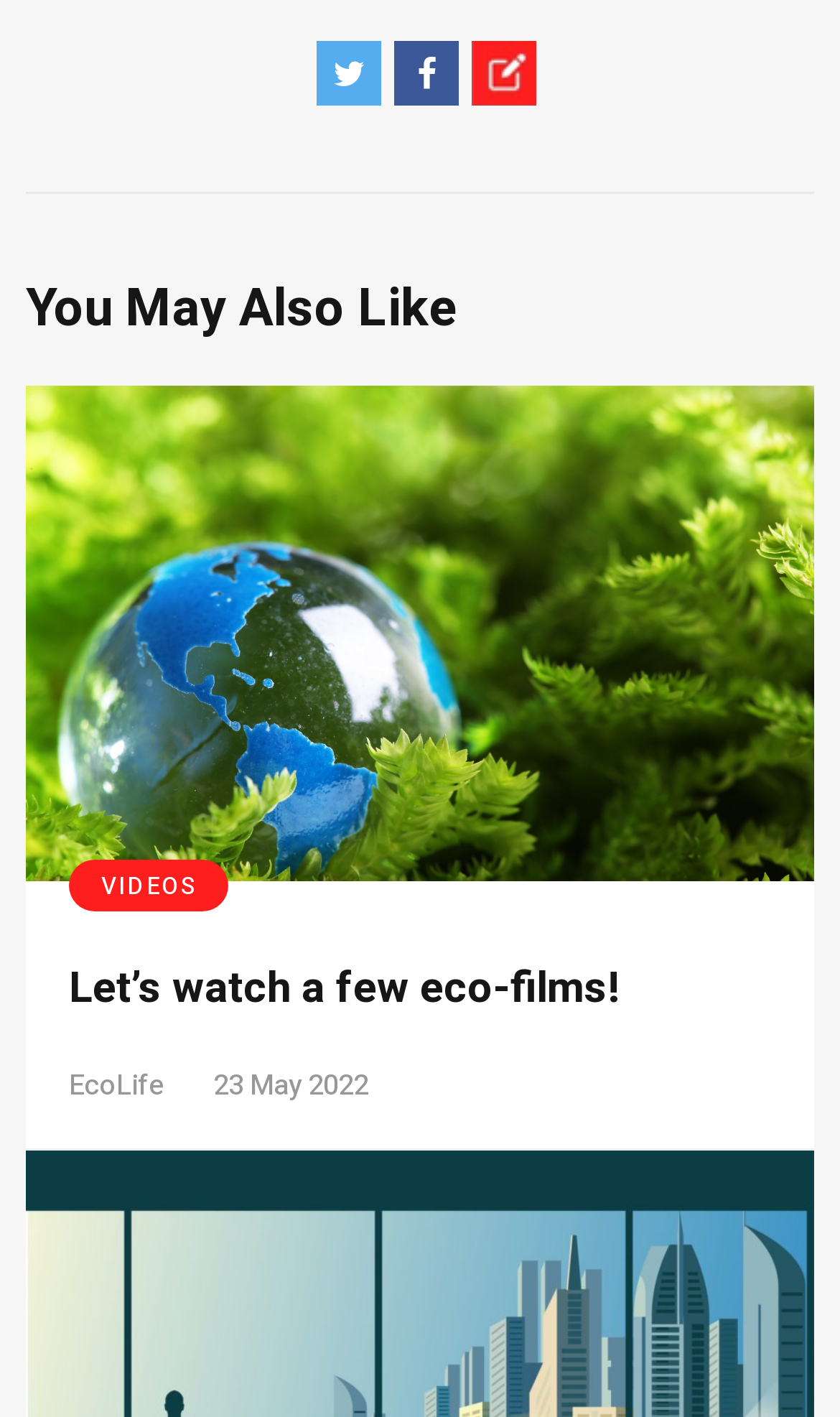Based on the provided description, "alt="Let’s watch a few eco-films!"", find the bounding box of the corresponding UI element in the screenshot.

[0.031, 0.272, 0.969, 0.622]